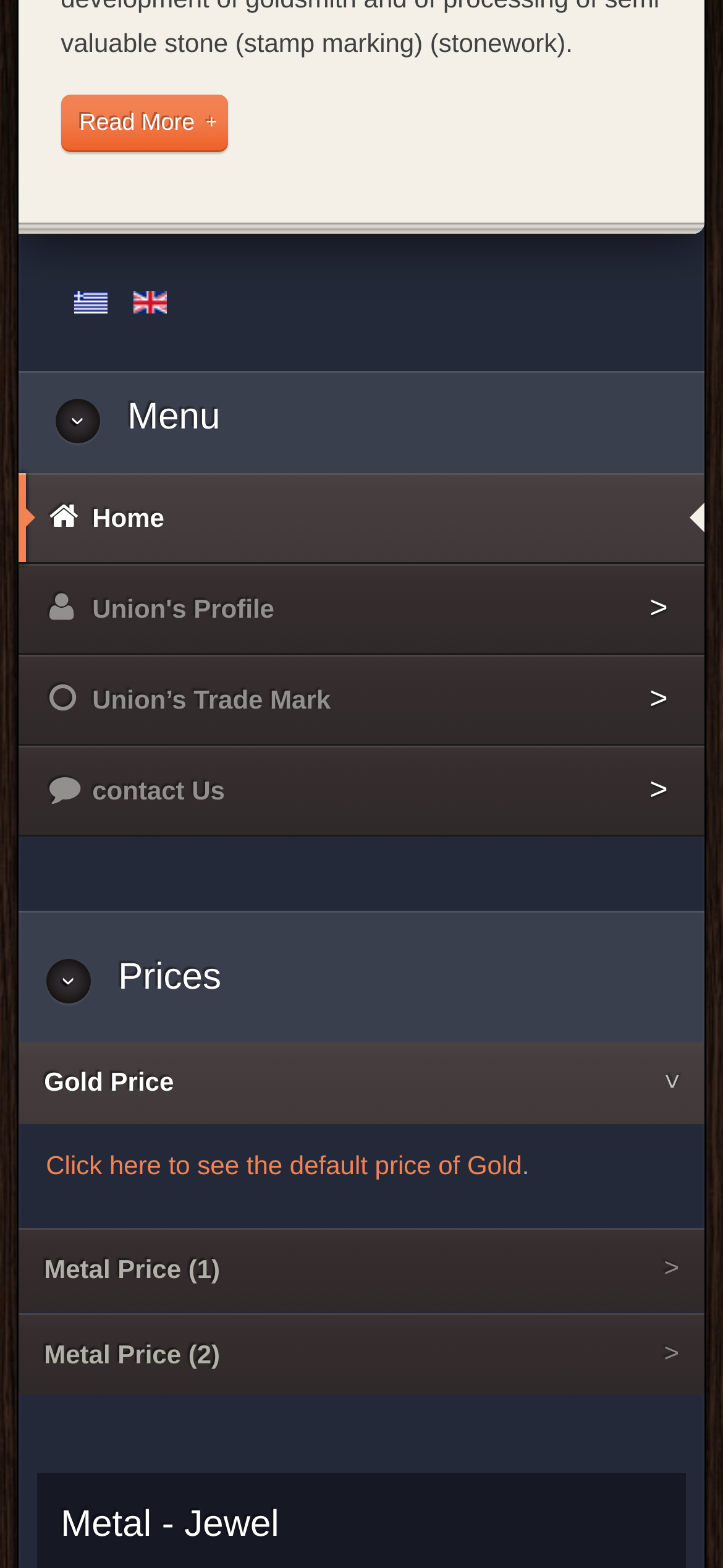Utilize the information from the image to answer the question in detail:
How many metal price options are there?

I counted the number of metal price options by looking at the headings 'Metal Price (1) >' and 'Metal Price (2) >' which are located in the middle of the webpage, indicating that there are two metal price options available.